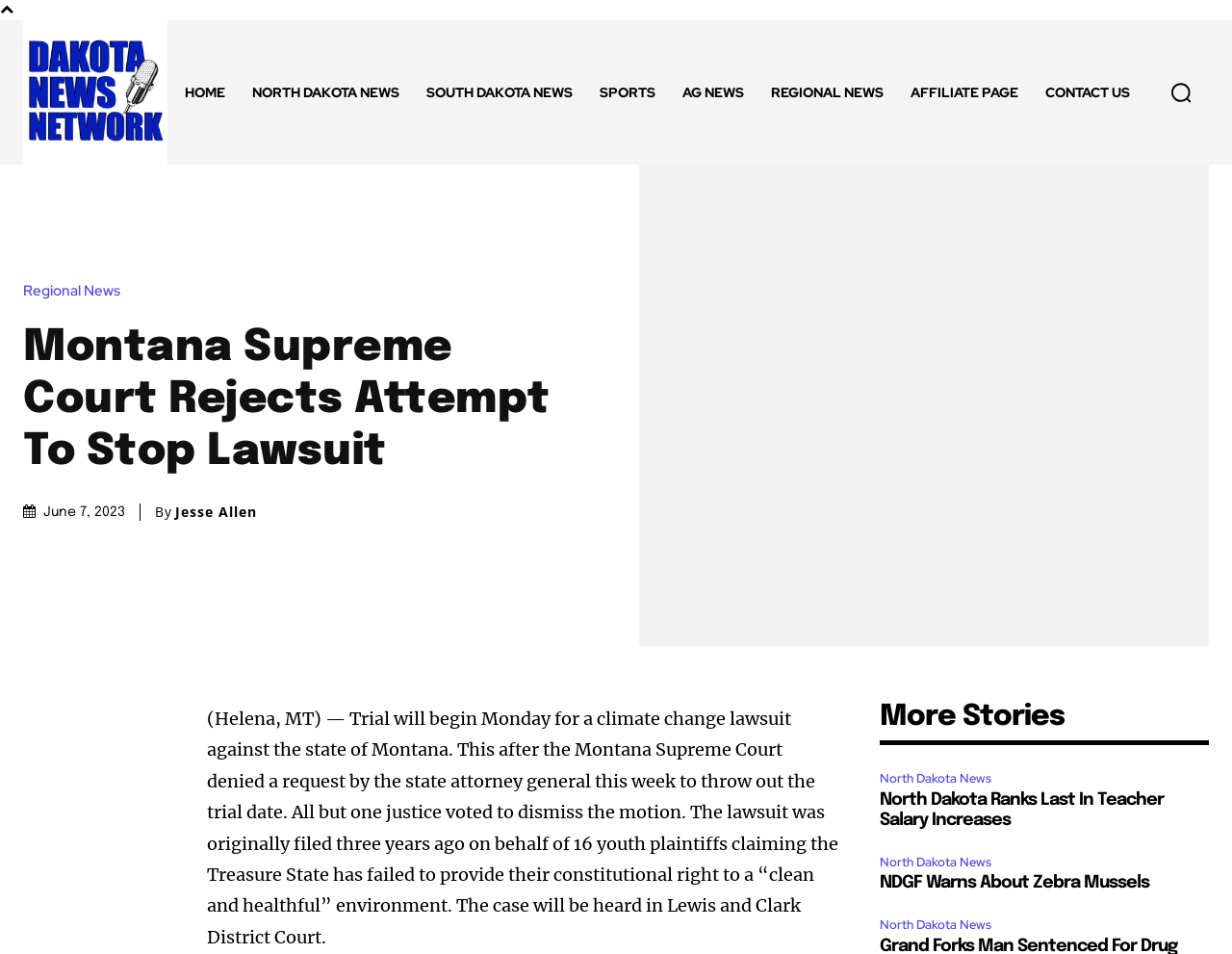How many youth plaintiffs are involved in the lawsuit?
Answer the question with a thorough and detailed explanation.

I found the number of youth plaintiffs by reading the article text, which mentions that 'The lawsuit was originally filed three years ago on behalf of 16 youth plaintiffs'.